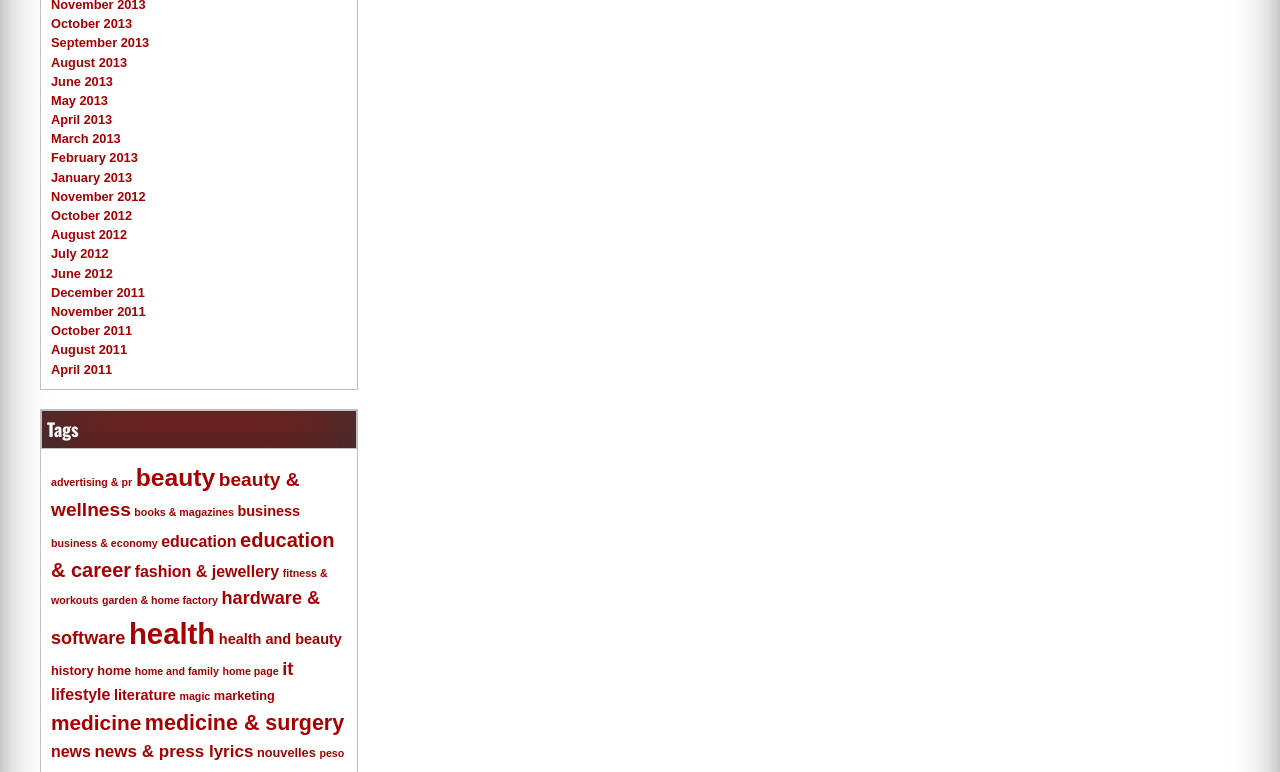Identify the bounding box coordinates of the clickable section necessary to follow the following instruction: "Learn about medicine and surgery". The coordinates should be presented as four float numbers from 0 to 1, i.e., [left, top, right, bottom].

[0.113, 0.921, 0.269, 0.952]